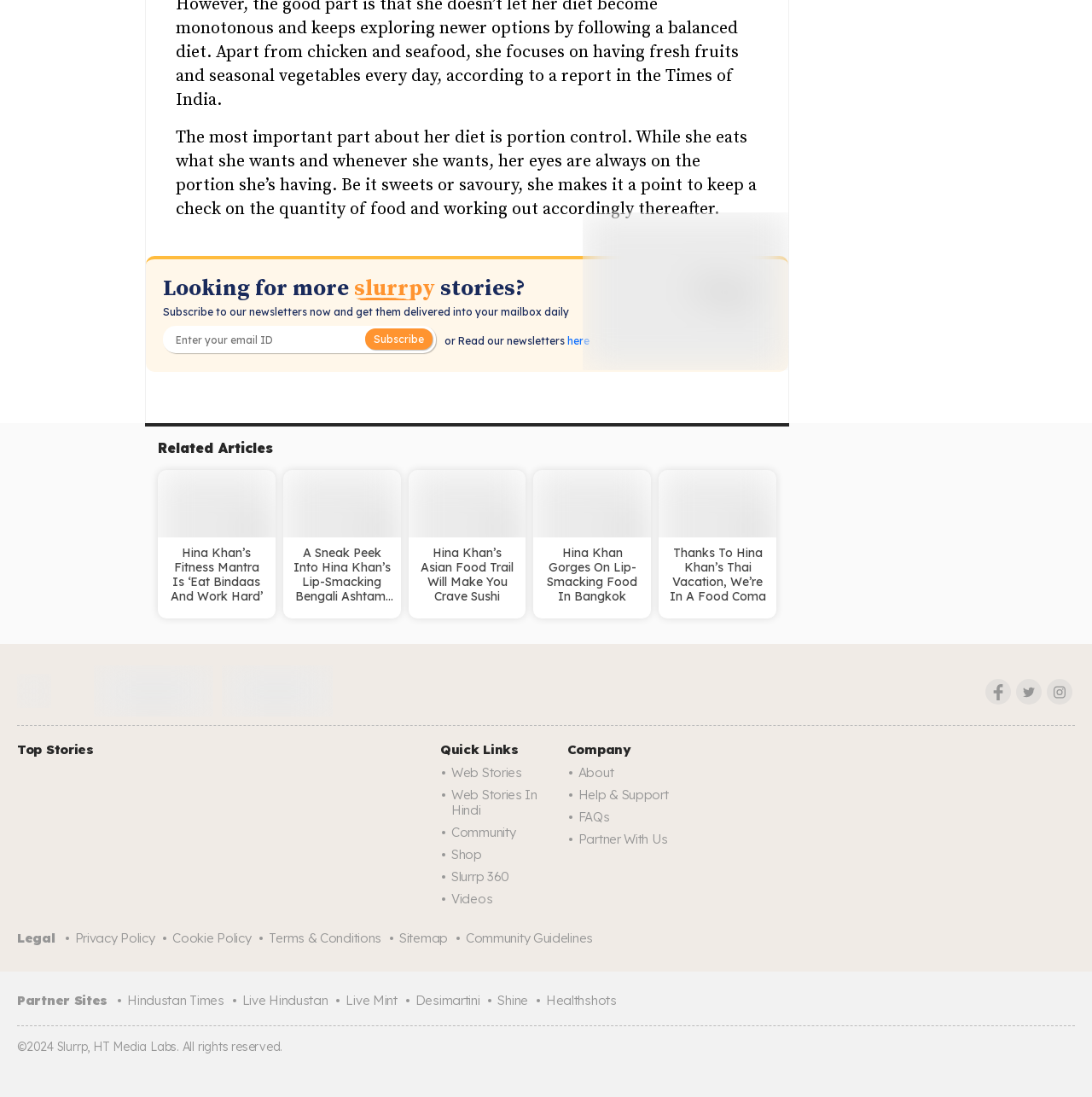Determine the bounding box coordinates for the HTML element described here: "Sitemap".

[0.366, 0.844, 0.416, 0.865]